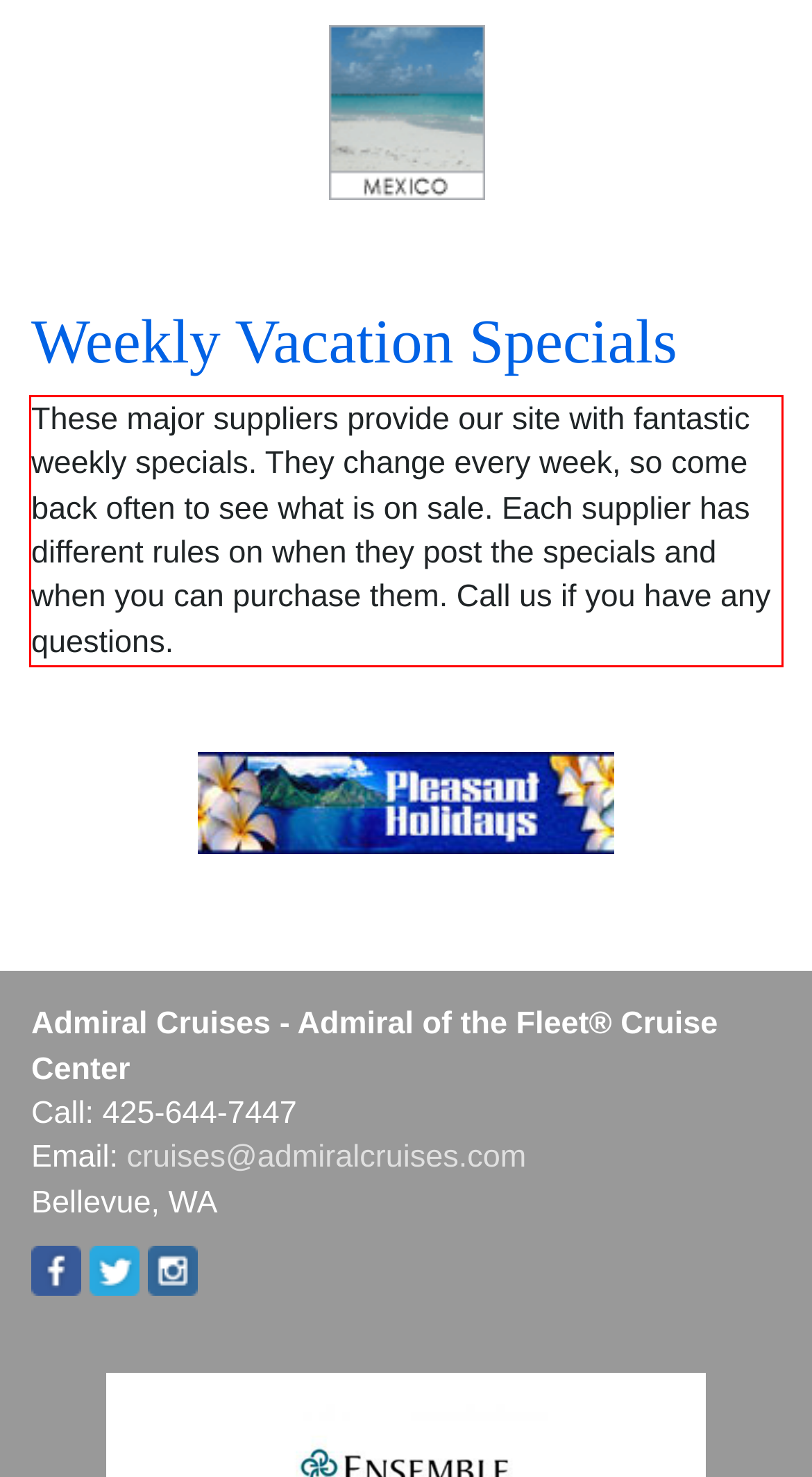Look at the webpage screenshot and recognize the text inside the red bounding box.

These major suppliers provide our site with fantastic weekly specials. They change every week, so come back often to see what is on sale. Each supplier has different rules on when they post the specials and when you can purchase them. Call us if you have any questions.